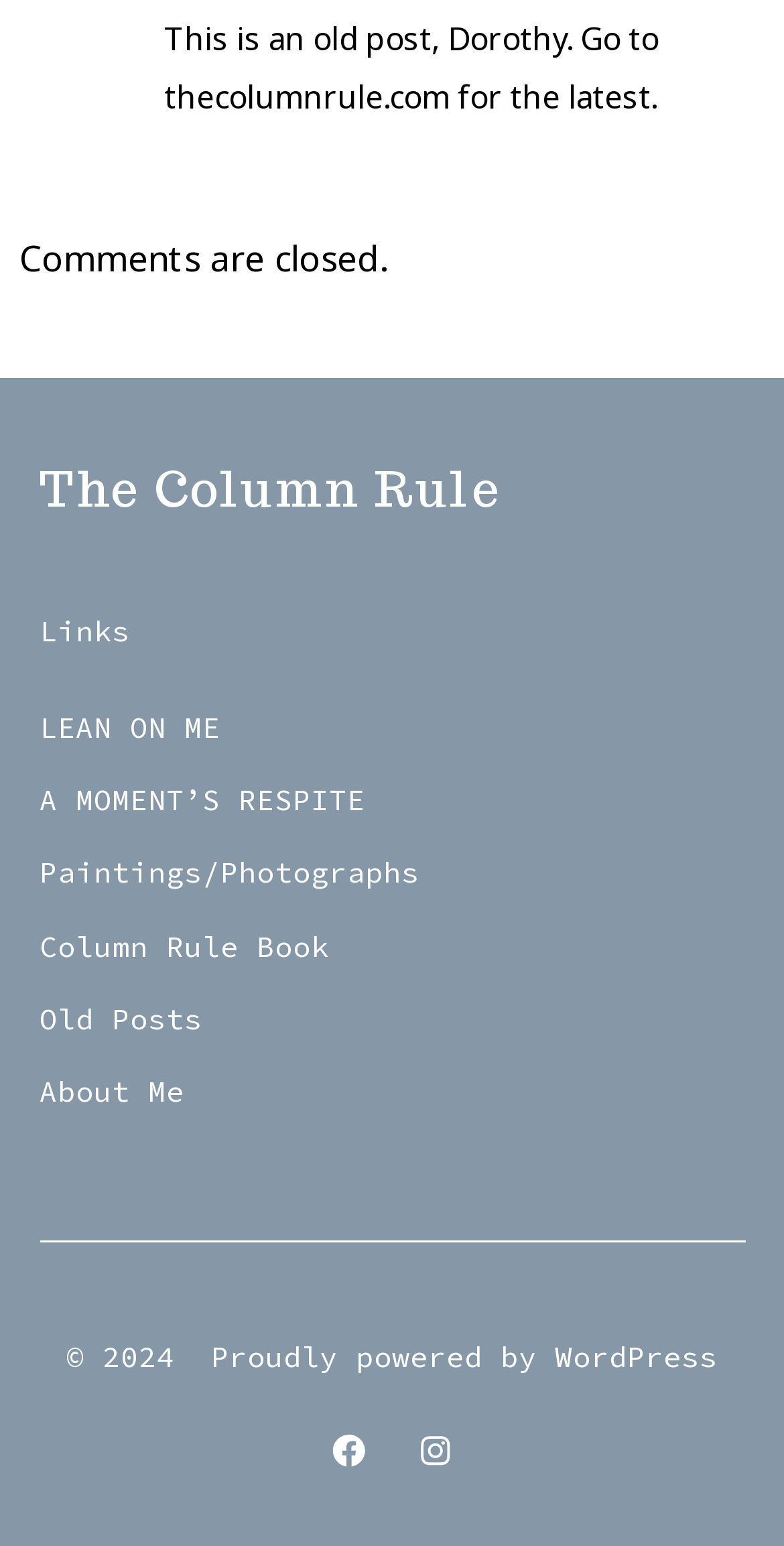What is the platform that powers the website? Please answer the question using a single word or phrase based on the image.

WordPress